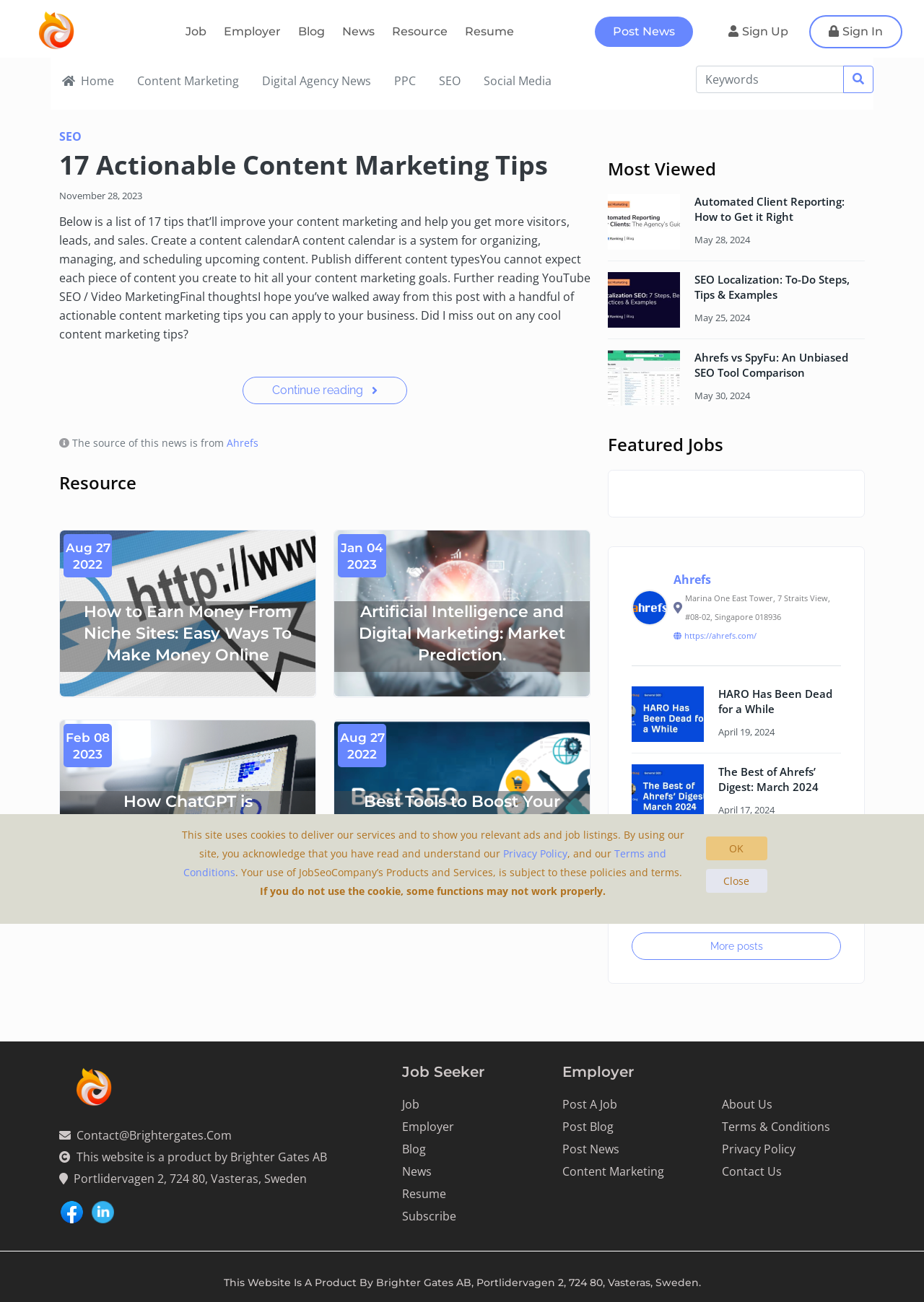Identify the bounding box of the UI component described as: "Content Marketing".

[0.136, 0.048, 0.271, 0.076]